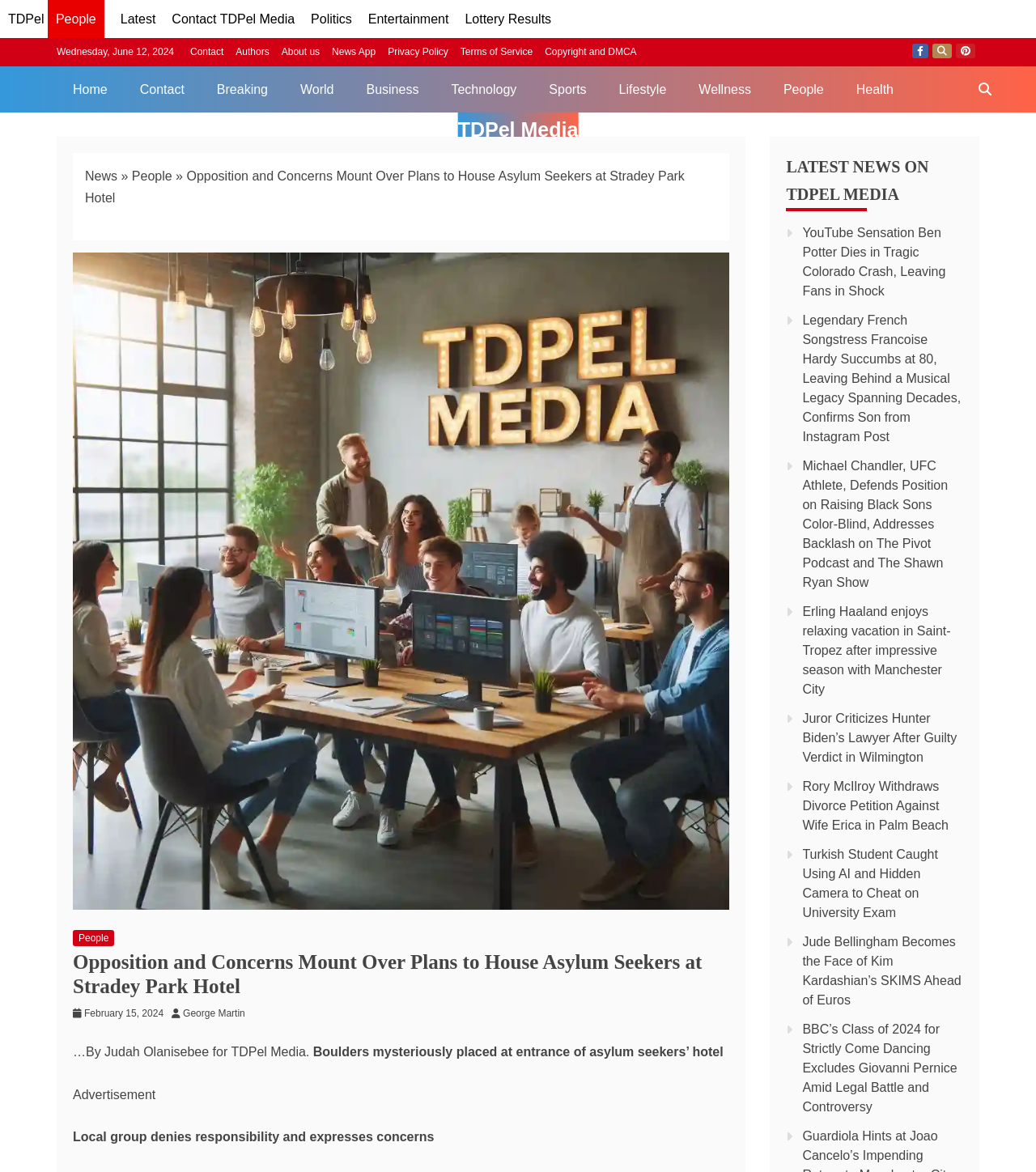Please find the bounding box coordinates of the element that needs to be clicked to perform the following instruction: "Search for something". The bounding box coordinates should be four float numbers between 0 and 1, represented as [left, top, right, bottom].

None